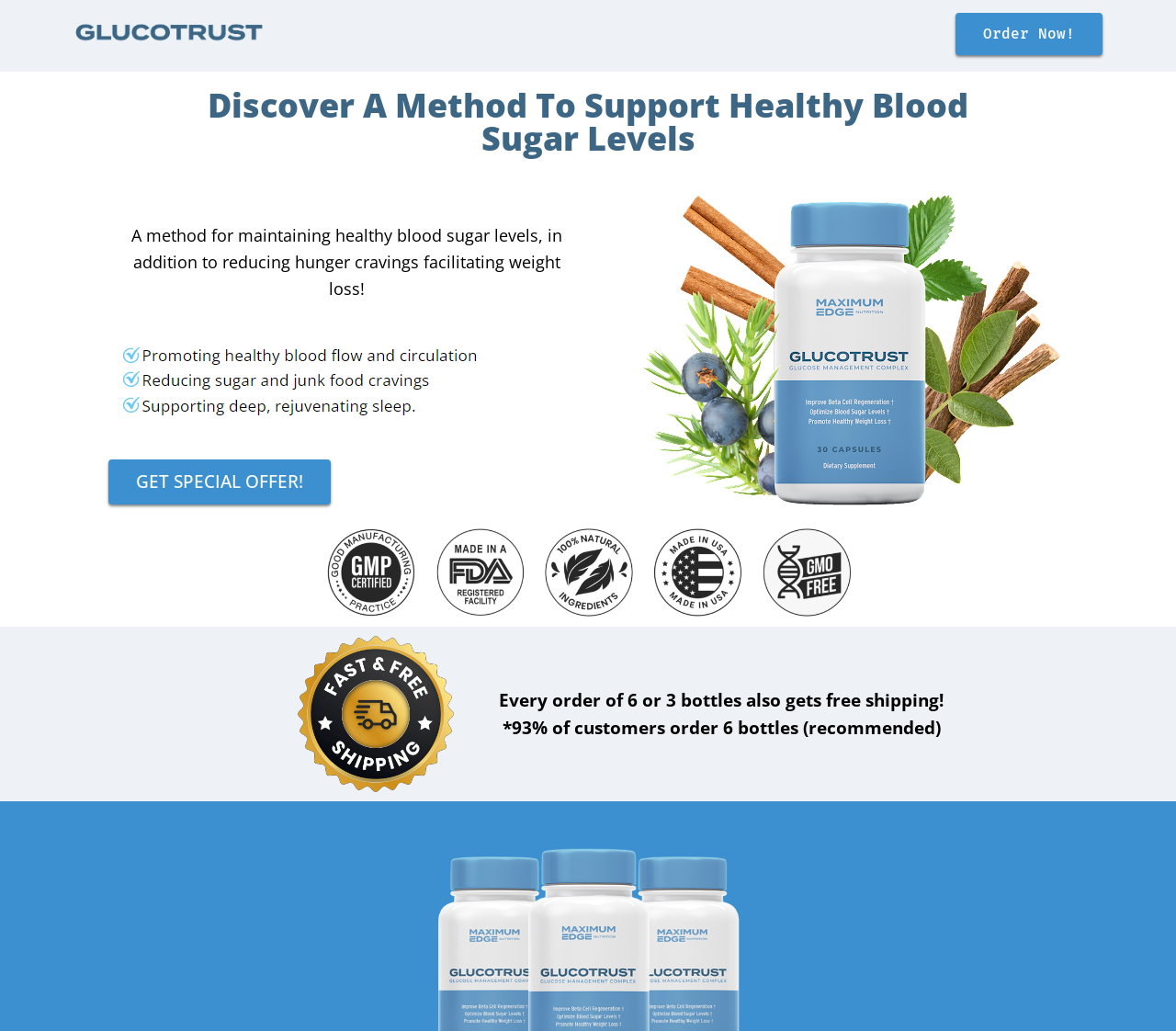What is the benefit of maintaining healthy blood sugar levels?
Please ensure your answer to the question is detailed and covers all necessary aspects.

According to the StaticText element, maintaining healthy blood sugar levels can help in reducing hunger cravings and facilitating weight loss, which is a benefit mentioned on the webpage.